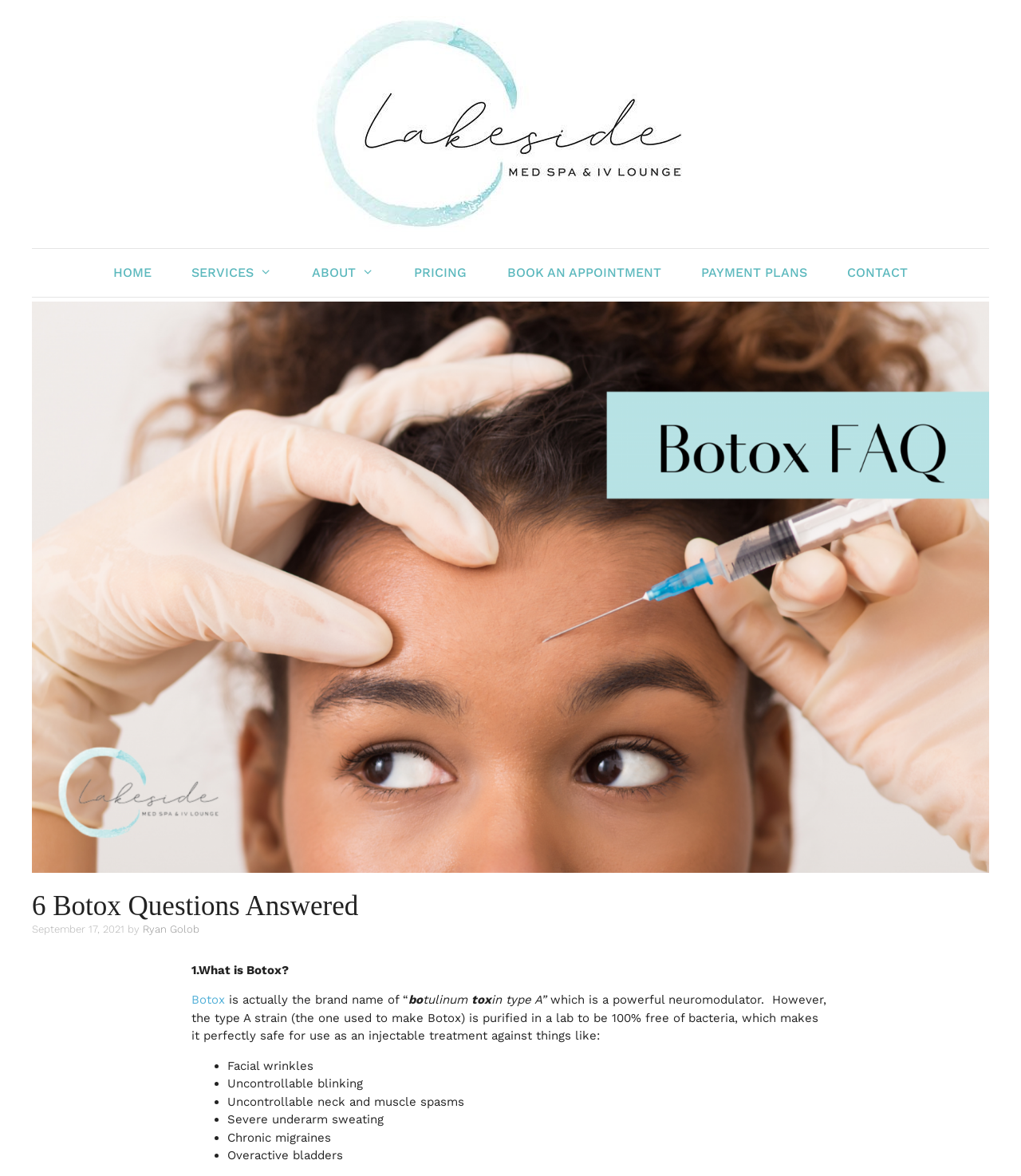Find the bounding box coordinates of the element's region that should be clicked in order to follow the given instruction: "Click the 'BOOK AN APPOINTMENT' link". The coordinates should consist of four float numbers between 0 and 1, i.e., [left, top, right, bottom].

[0.477, 0.212, 0.667, 0.252]